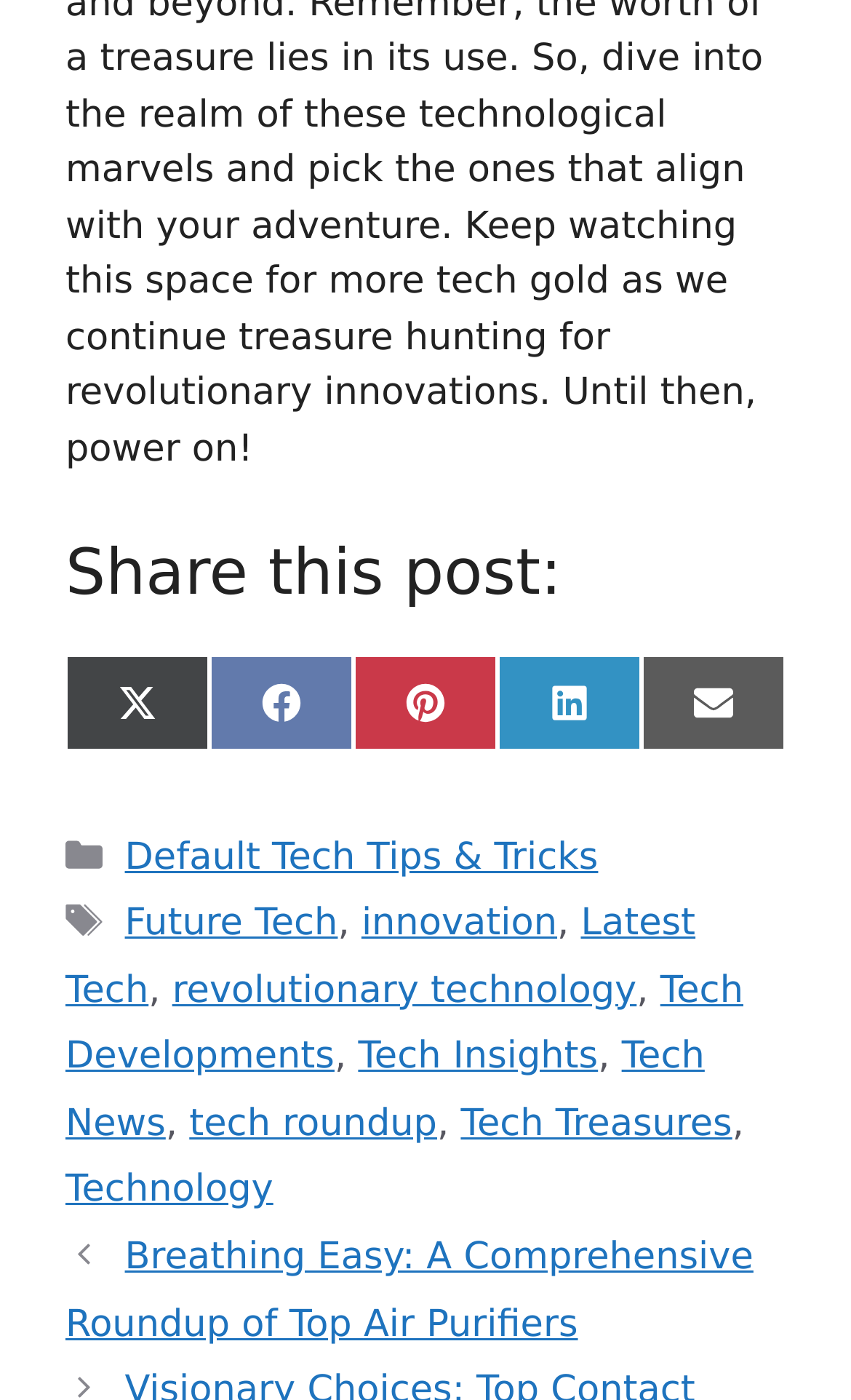How many links are present below the 'Categories' heading?
From the screenshot, supply a one-word or short-phrase answer.

1